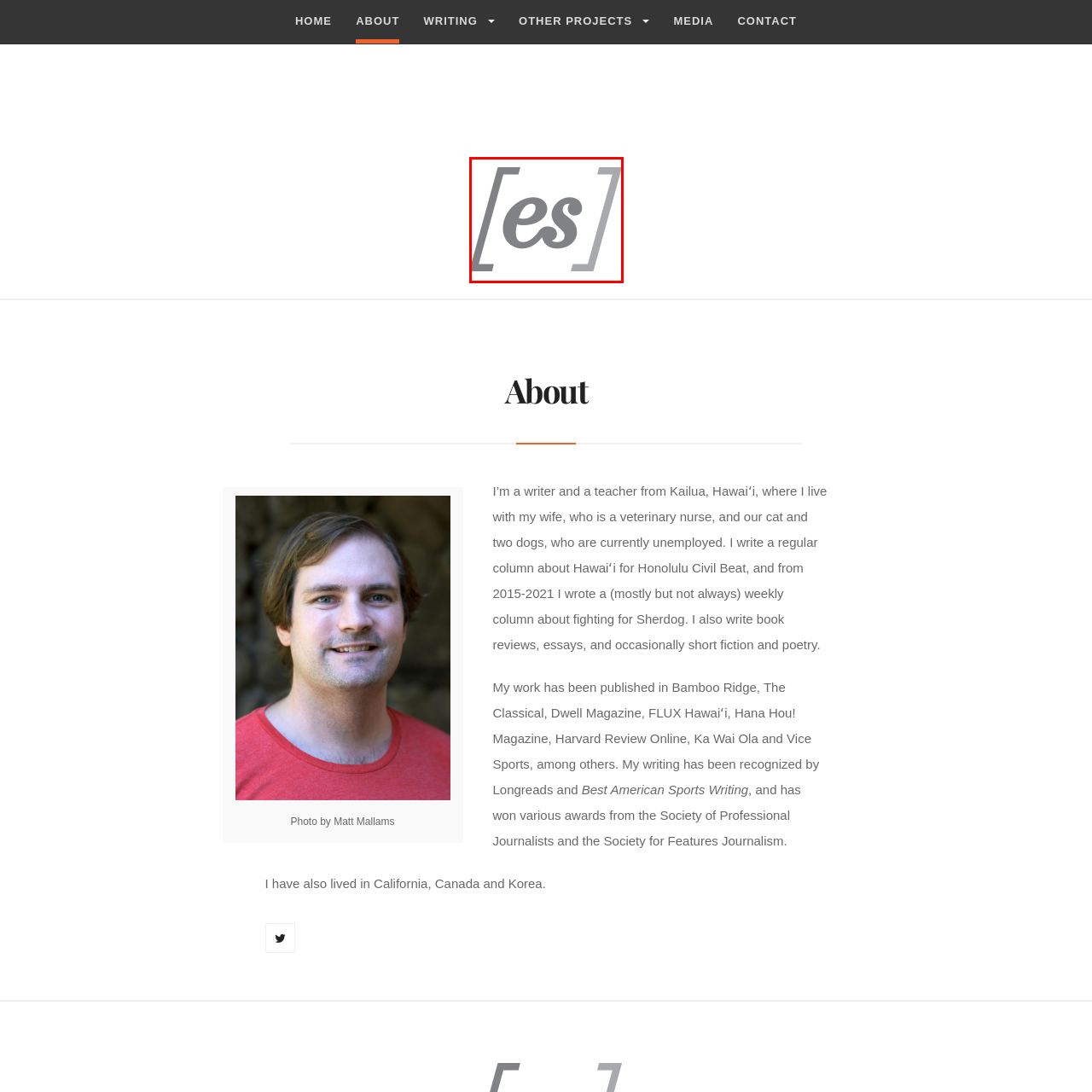What are the themes of Eric M. Stinton's work?
Take a close look at the image within the red bounding box and respond to the question with detailed information.

According to the caption, Eric M. Stinton's work often encompasses themes related to life in Hawaiʻi, sports, and the nuances of personal experience, highlighting the focus of his writing.